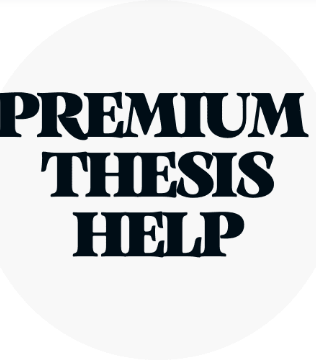What is the purpose of the services offered?
Provide a one-word or short-phrase answer based on the image.

Assisting students with thesis writing